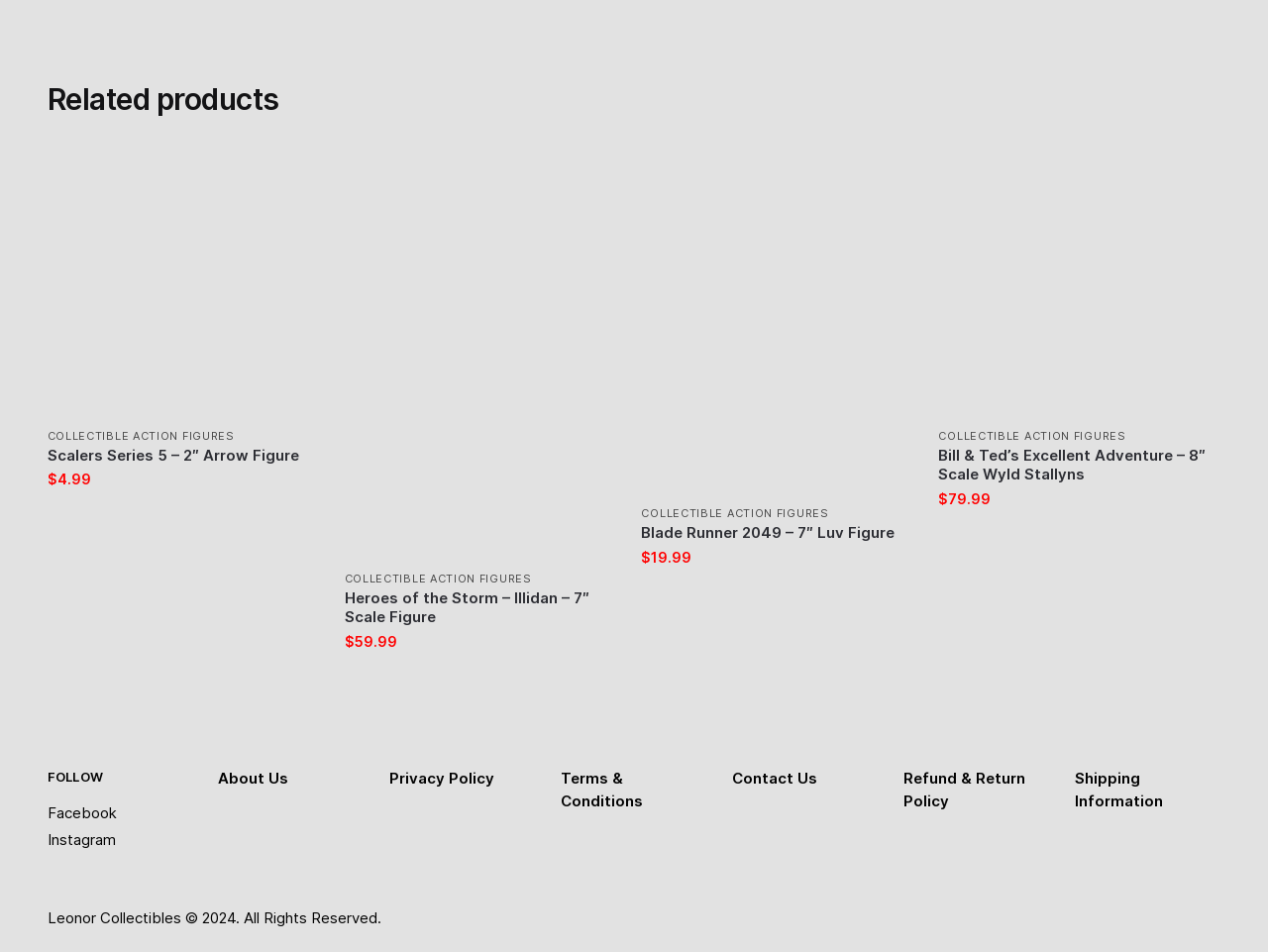Refer to the screenshot and answer the following question in detail:
Are there any products with a price over $50?

I see a product 'Heroes of the Storm – Illidan – 7″ Scale Figure' with a price of $59.99, and another product 'Bill & Ted’s Excellent Adventure – 8″ Scale Wyld Stallyns' with a price of $79.99, indicating that there are products with prices over $50.